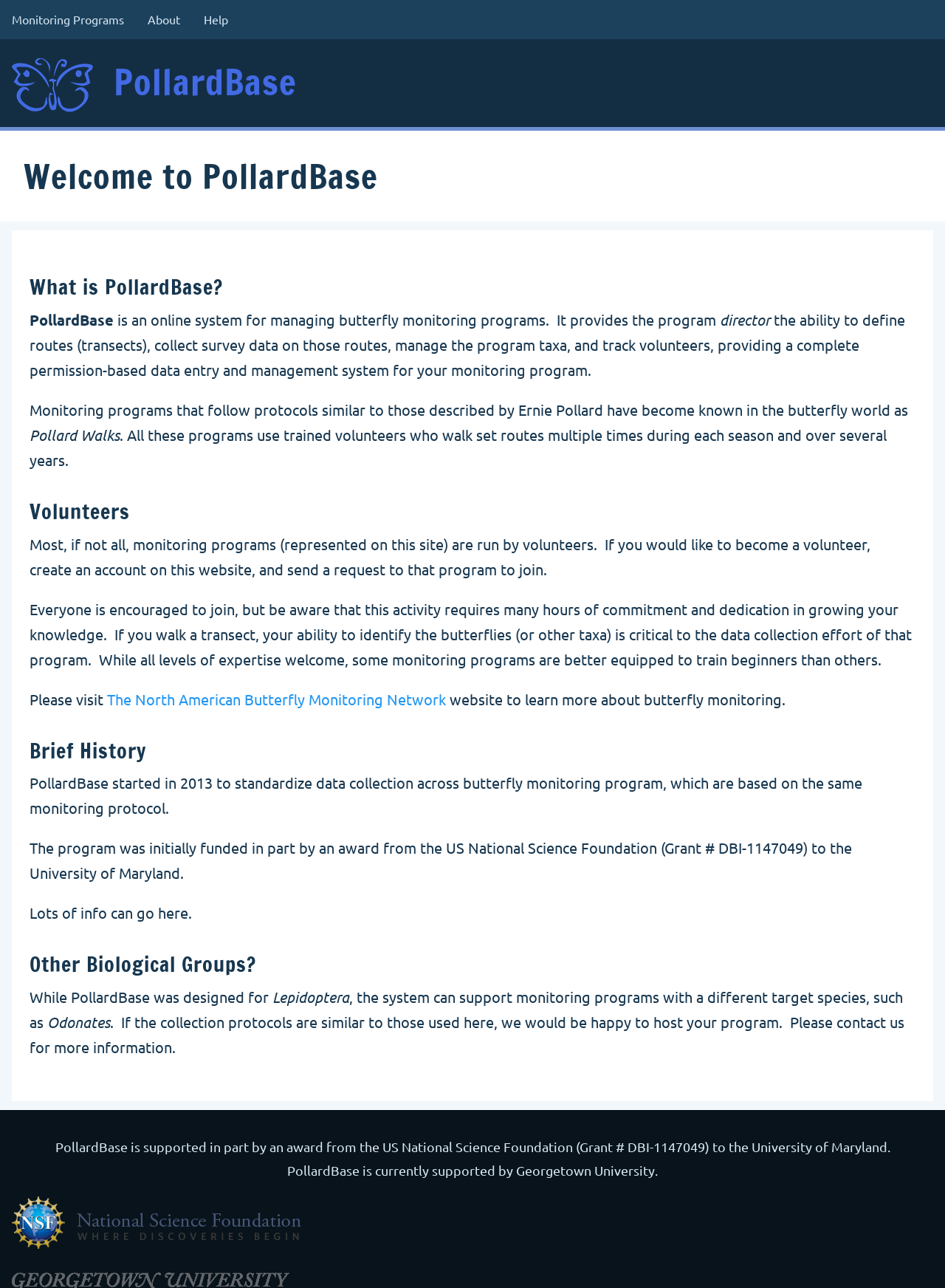Can you find the bounding box coordinates for the UI element given this description: "Monitoring Programs About Help"? Provide the coordinates as four float numbers between 0 and 1: [left, top, right, bottom].

[0.0, 0.0, 0.254, 0.03]